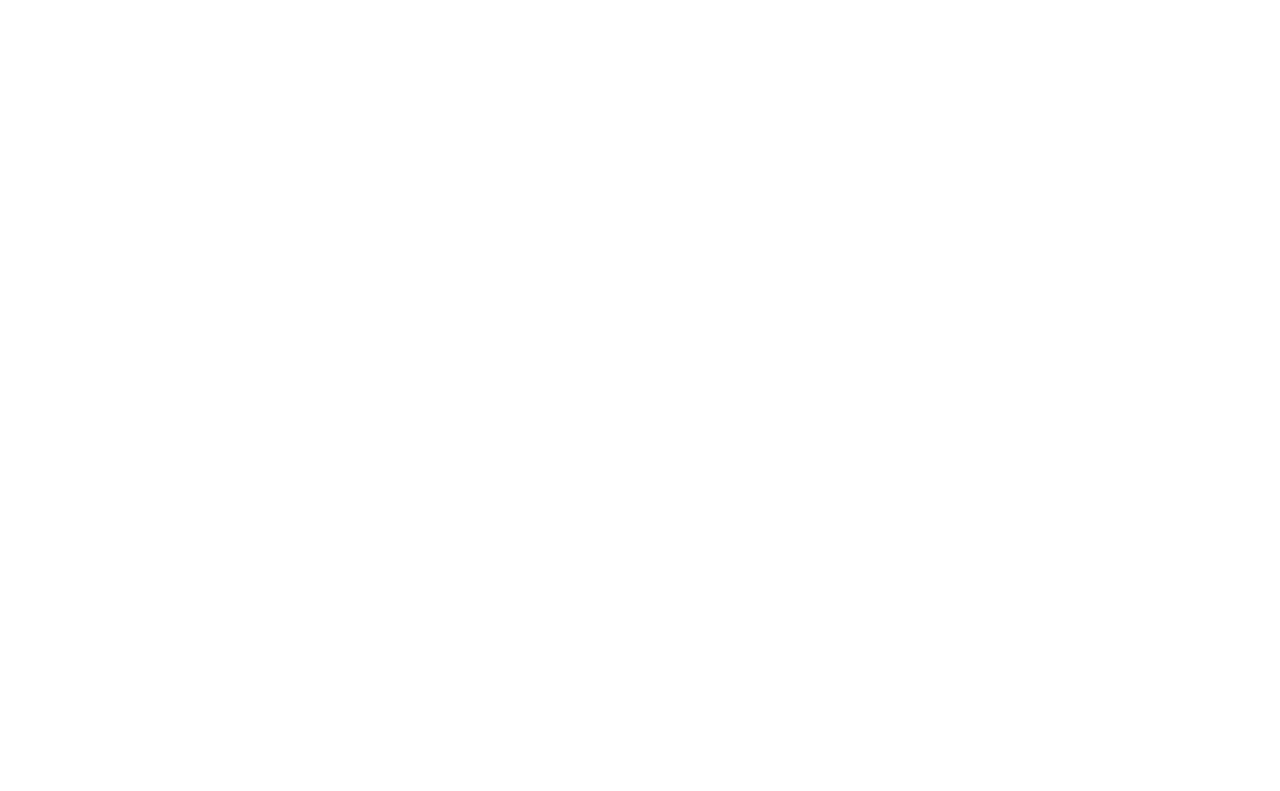Determine the bounding box coordinates of the region that needs to be clicked to achieve the task: "Read news about Austria".

[0.207, 0.127, 0.783, 0.24]